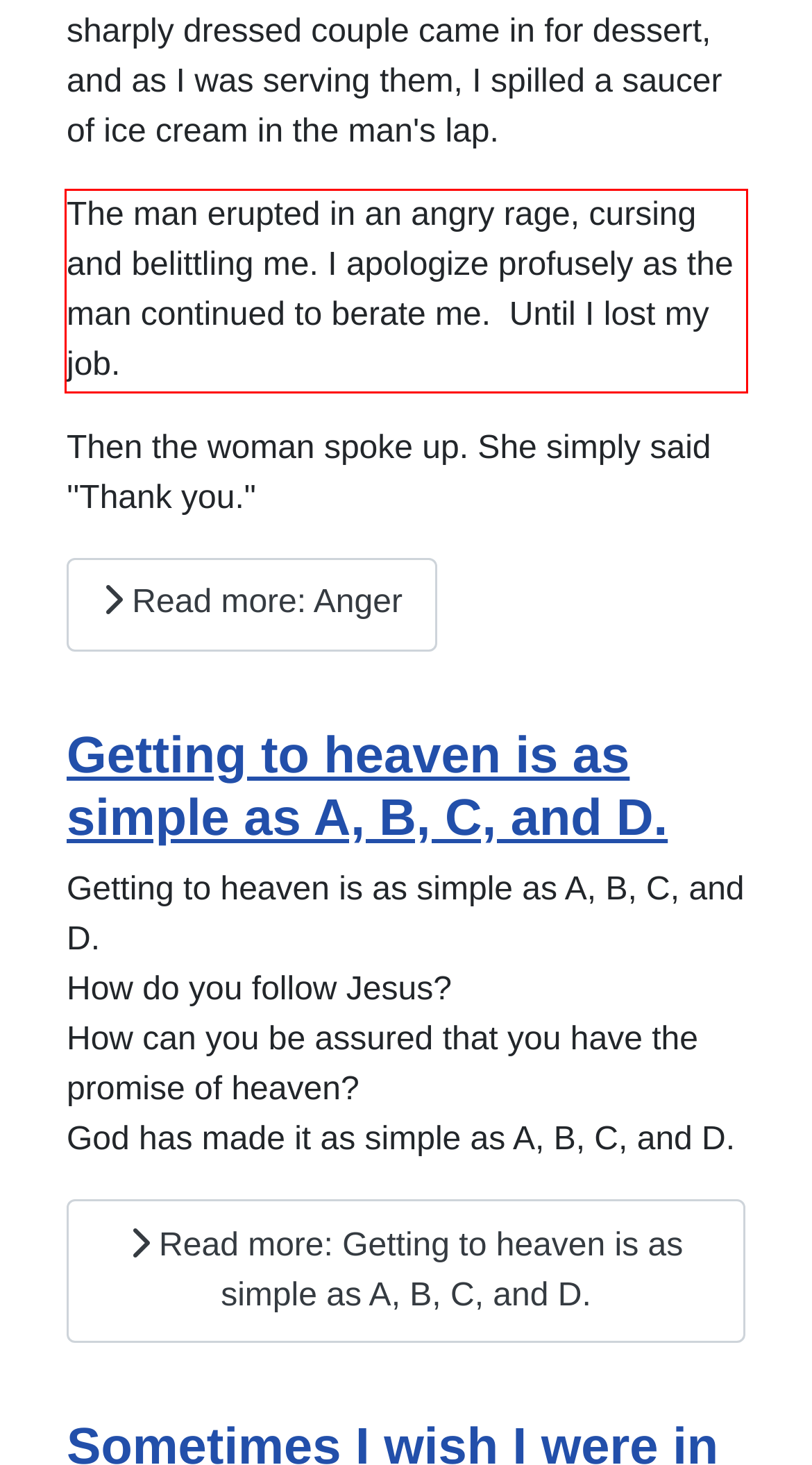You are provided with a screenshot of a webpage that includes a UI element enclosed in a red rectangle. Extract the text content inside this red rectangle.

The man erupted in an angry rage, cursing and belittling me. I apologize profusely as the man continued to berate me. Until I lost my job.